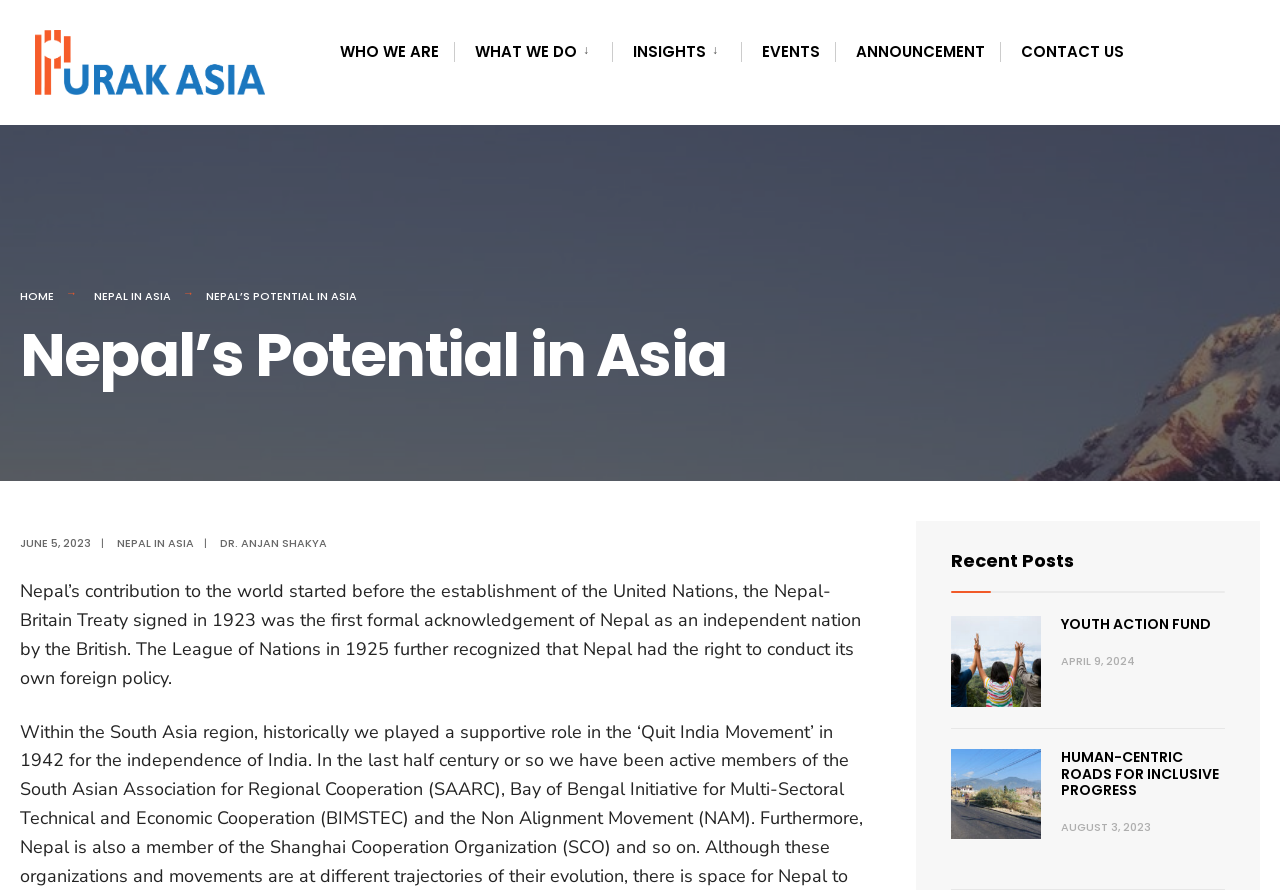Find and indicate the bounding box coordinates of the region you should select to follow the given instruction: "Check the 'HUMAN-CENTRIC ROADS FOR INCLUSIVE PROGRESS' article".

[0.829, 0.839, 0.953, 0.899]